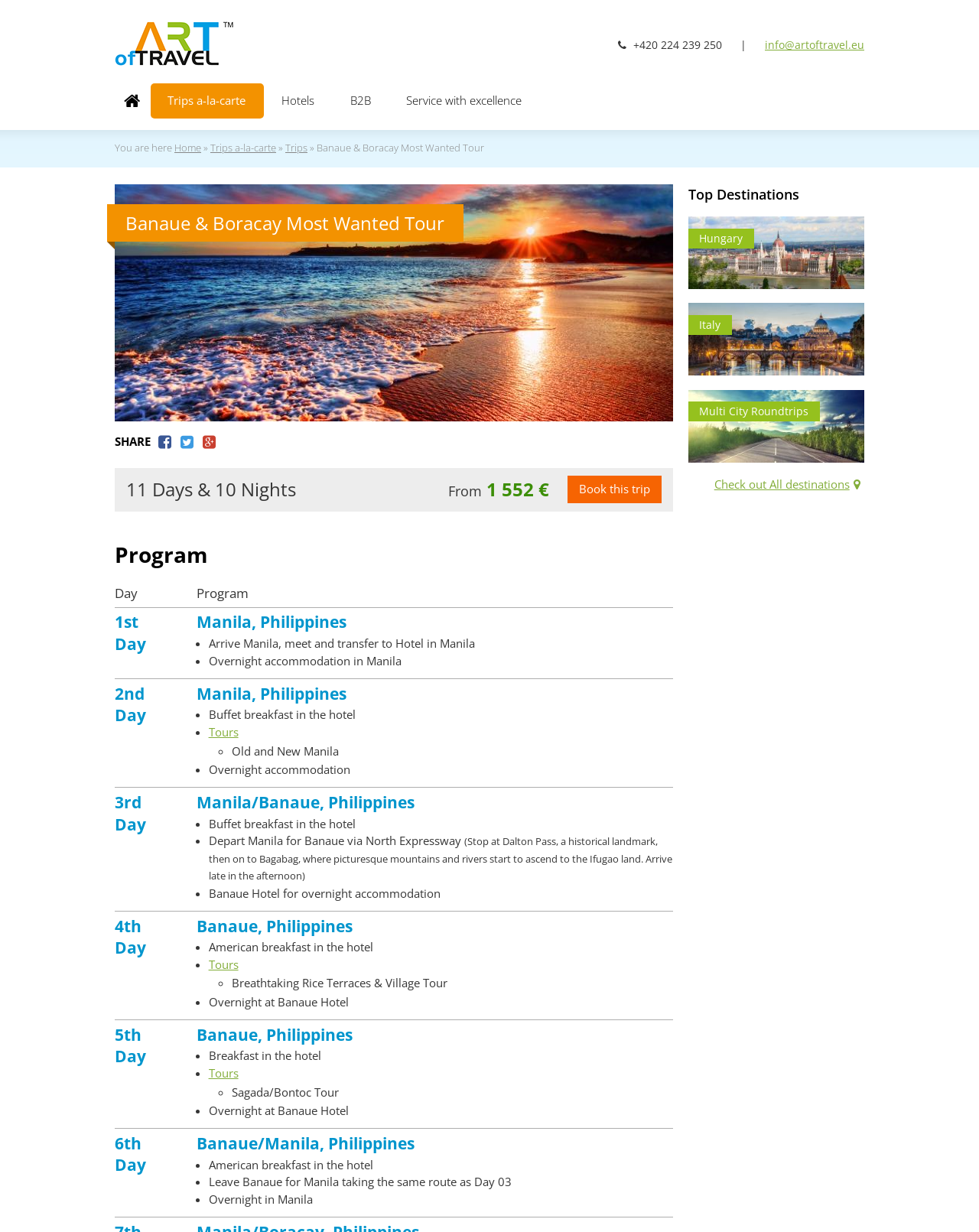How many days is the trip?
Based on the visual details in the image, please answer the question thoroughly.

The duration of the trip can be found in the static text element with the text '11 Days & 10 Nights' which is located below the 'SHARE' button.